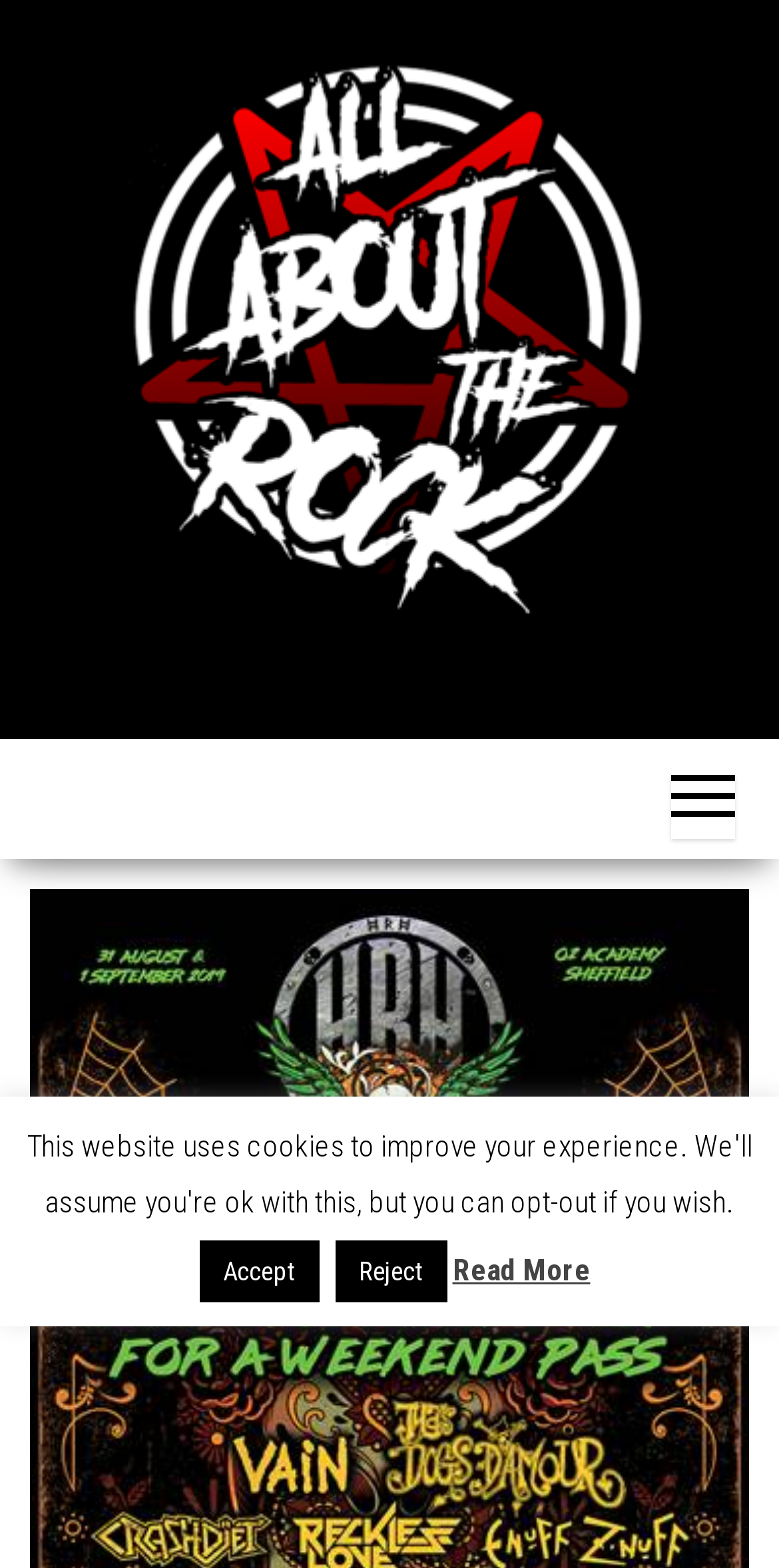Create a detailed summary of all the visual and textual information on the webpage.

The webpage appears to be an announcement page for the HRH Sleaze Chapter Three event. At the top, there is a prominent link to "All About The Rock" with an accompanying image, taking up most of the top section of the page. 

Below this, there is a smaller link to "All About The Rock" positioned roughly in the middle of the page. 

On the right side of the page, near the bottom, there are three buttons: an empty button, an "Accept" button, and a "Reject" button, arranged horizontally. 

Further down, there is a "Read More" link.